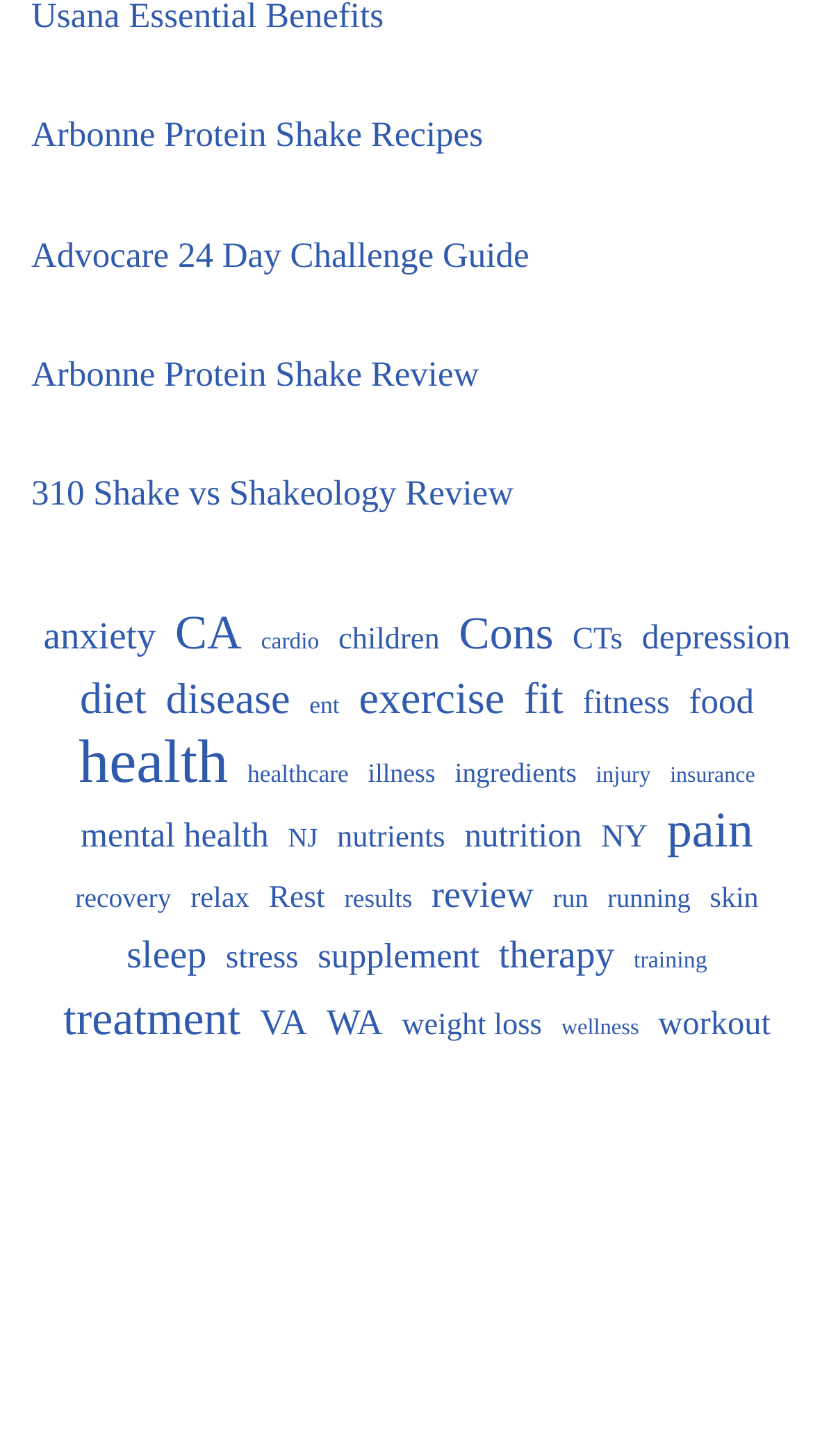Based on the element description CTs, identify the bounding box coordinates for the UI element. The coordinates should be in the format (top-left x, top-left y, bottom-right x, bottom-right y) and within the 0 to 1 range.

[0.704, 0.421, 0.766, 0.46]